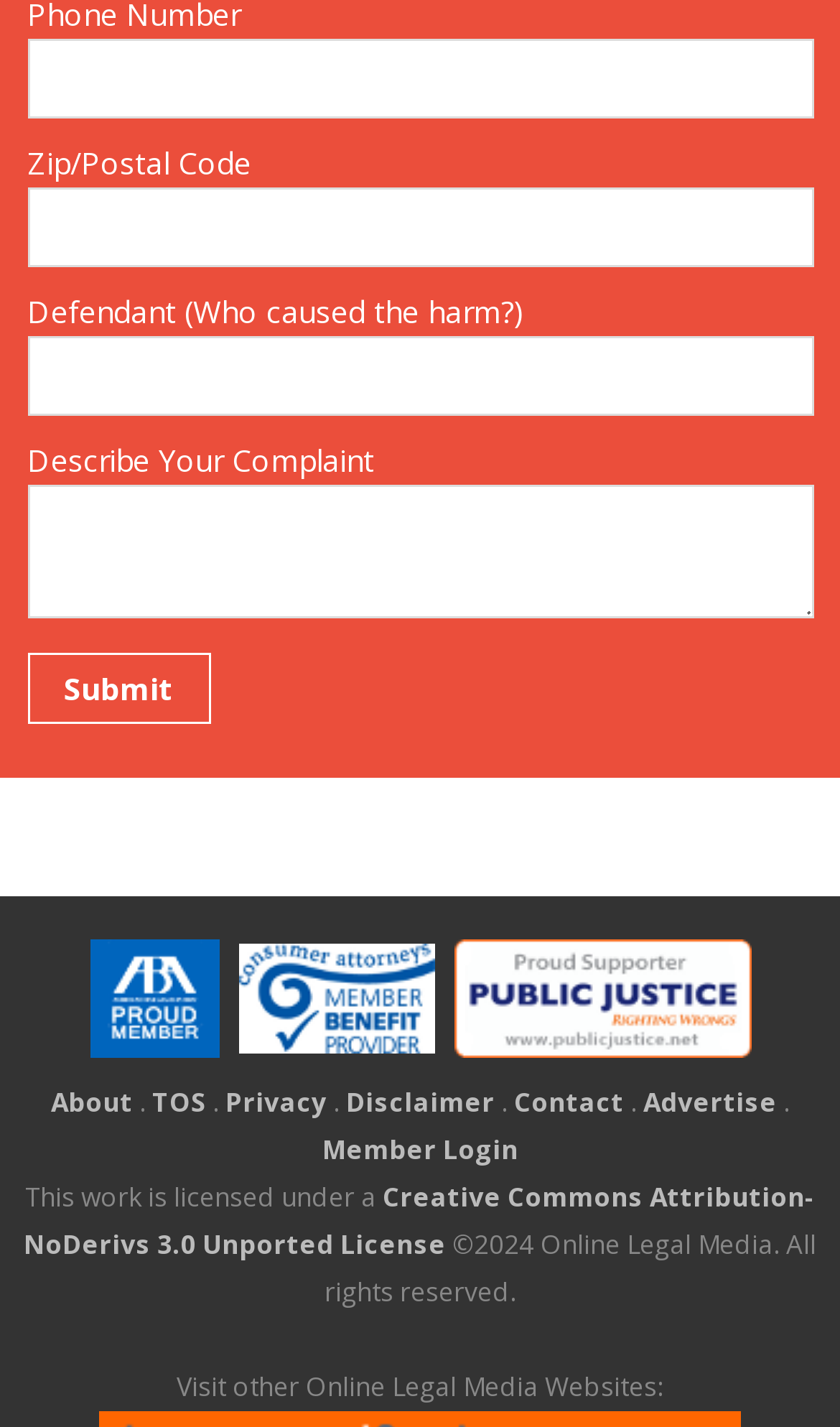Please answer the following question using a single word or phrase: 
How many links are there in the footer?

8